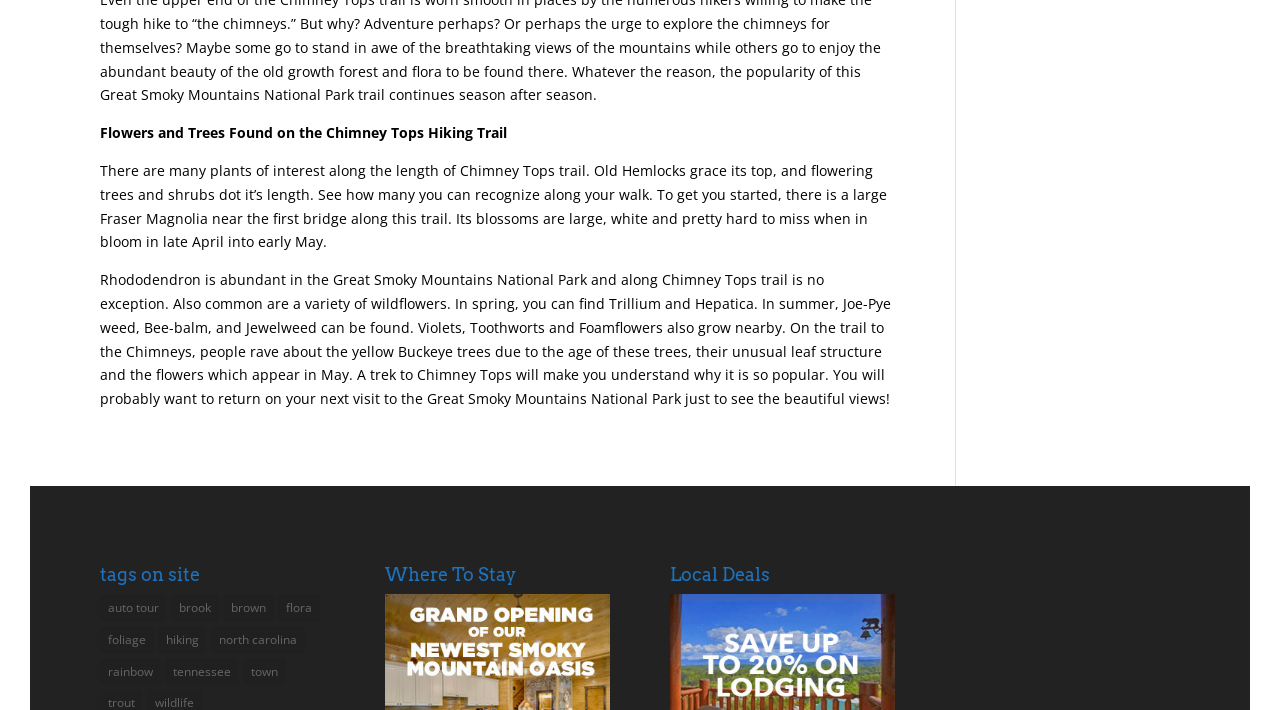Please specify the bounding box coordinates of the clickable region to carry out the following instruction: "click on 'Local Deals'". The coordinates should be four float numbers between 0 and 1, in the format [left, top, right, bottom].

[0.523, 0.797, 0.699, 0.837]